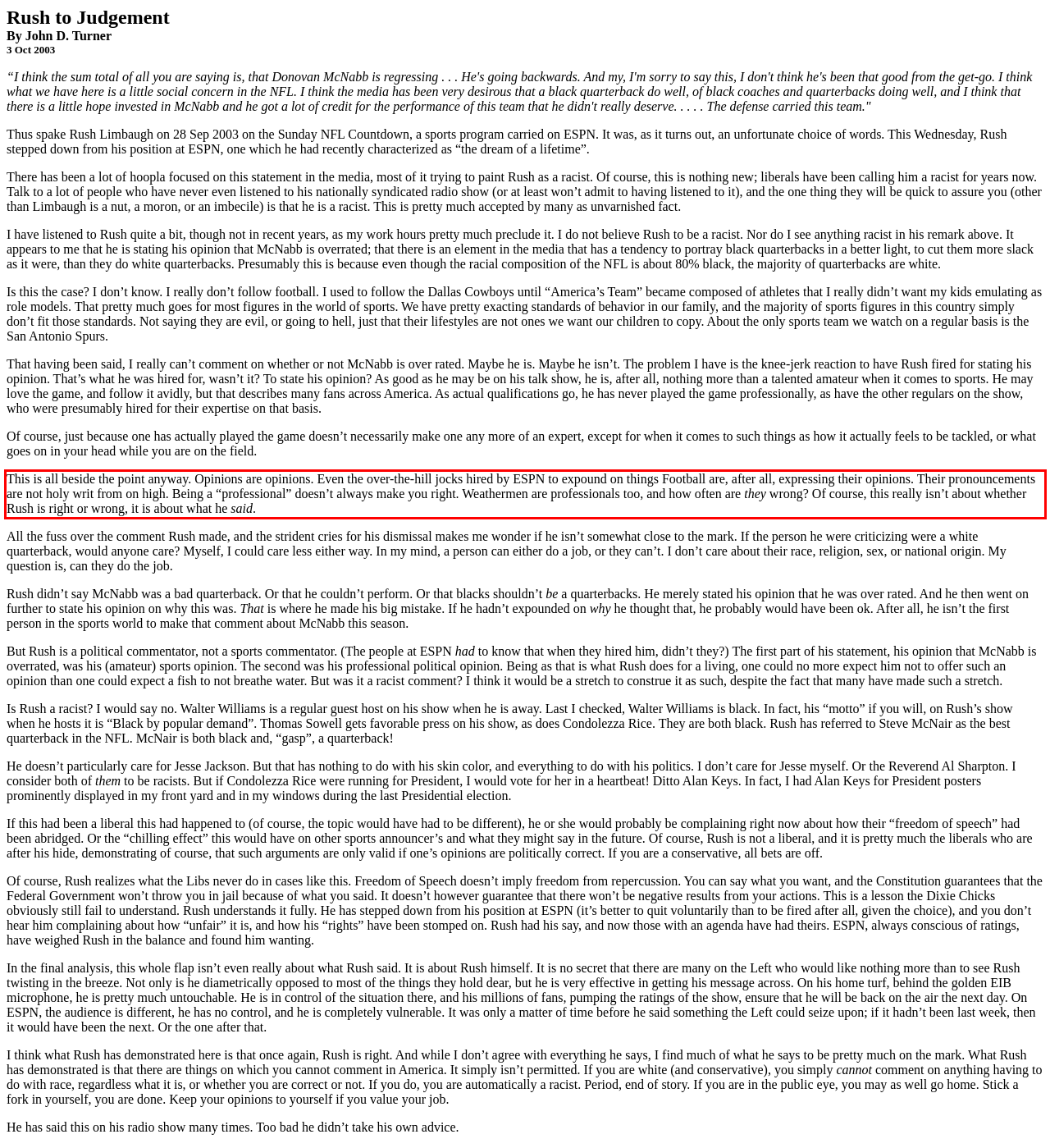Please take the screenshot of the webpage, find the red bounding box, and generate the text content that is within this red bounding box.

This is all beside the point anyway. Opinions are opinions. Even the over-the-hill jocks hired by ESPN to expound on things Football are, after all, expressing their opinions. Their pronouncements are not holy writ from on high. Being a “professional” doesn’t always make you right. Weathermen are professionals too, and how often are they wrong? Of course, this really isn’t about whether Rush is right or wrong, it is about what he said.